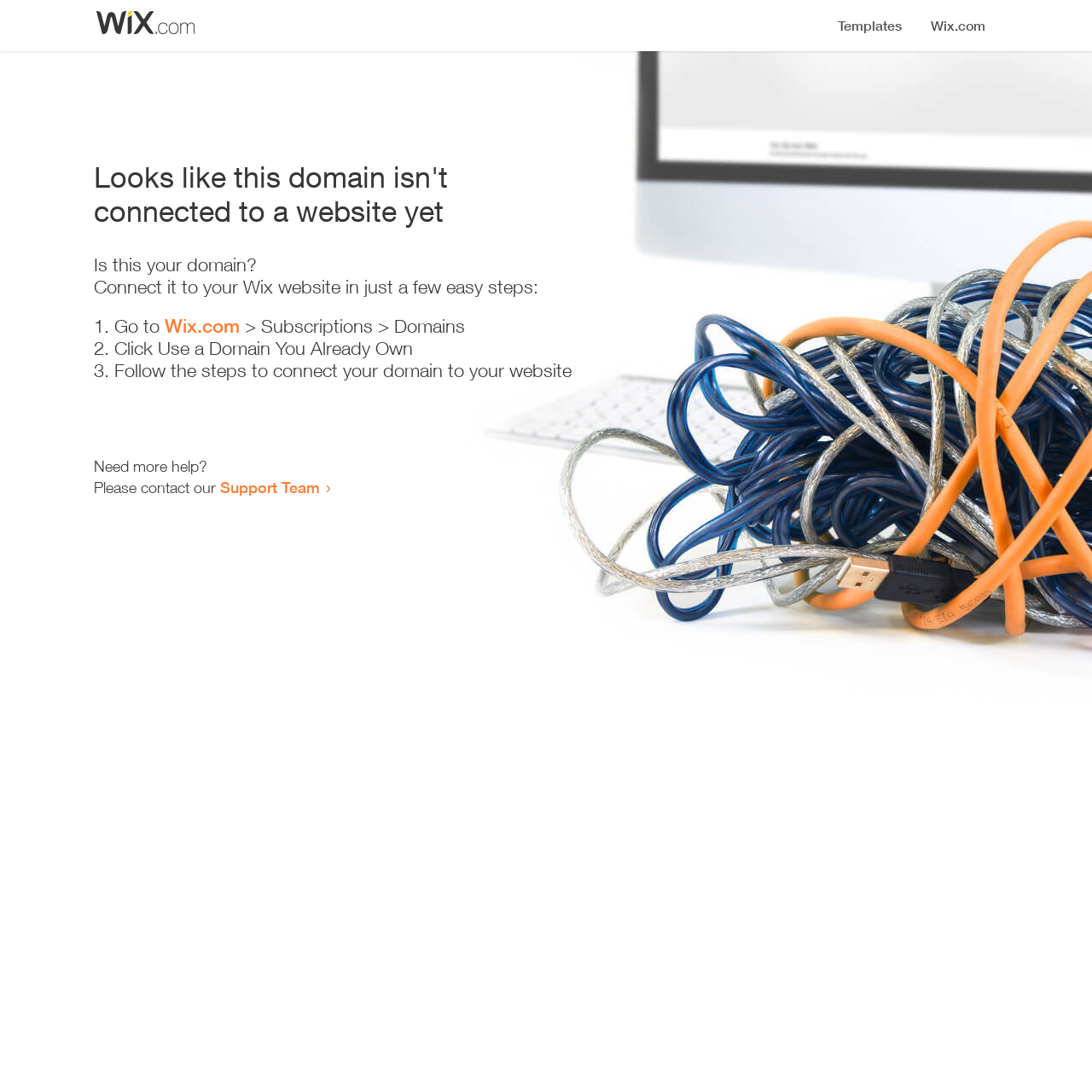Where can I get more help? Analyze the screenshot and reply with just one word or a short phrase.

Support Team